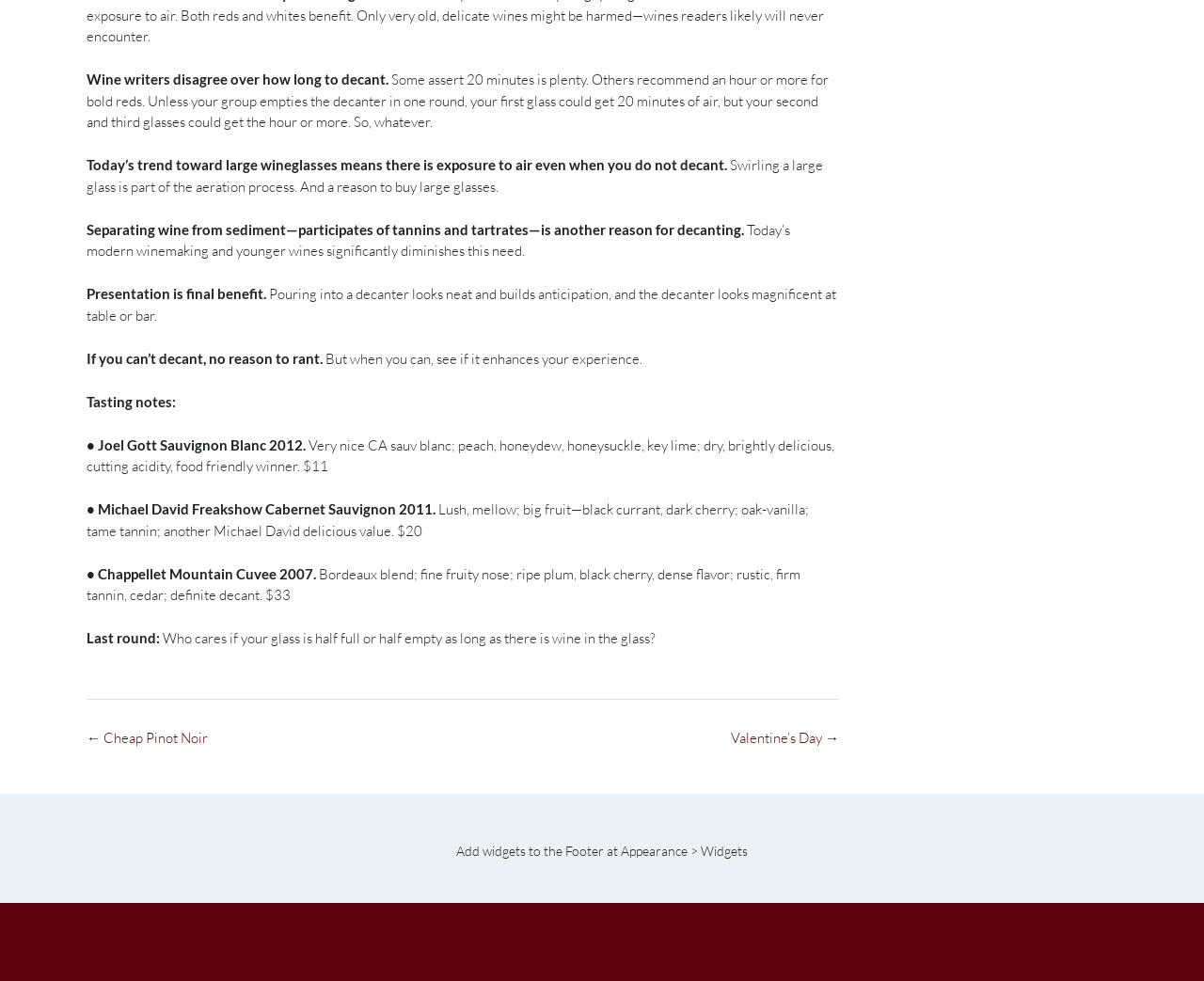Locate and provide the bounding box coordinates for the HTML element that matches this description: "Valentine’s Day →".

[0.607, 0.743, 0.697, 0.762]